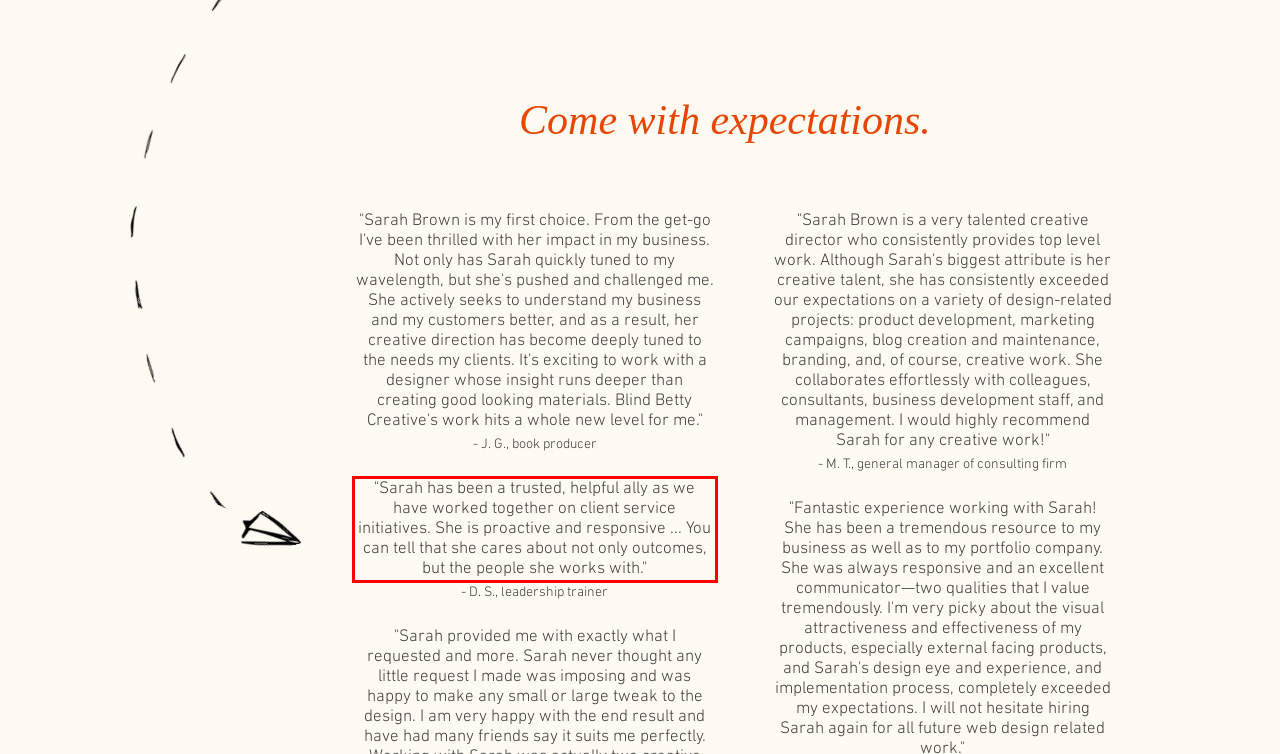Observe the screenshot of the webpage that includes a red rectangle bounding box. Conduct OCR on the content inside this red bounding box and generate the text.

"Sarah has been a trusted, helpful ally as we have worked together on client service initiatives. She is proactive and responsive ... You can tell that she cares about not only outcomes, but the people she works with."